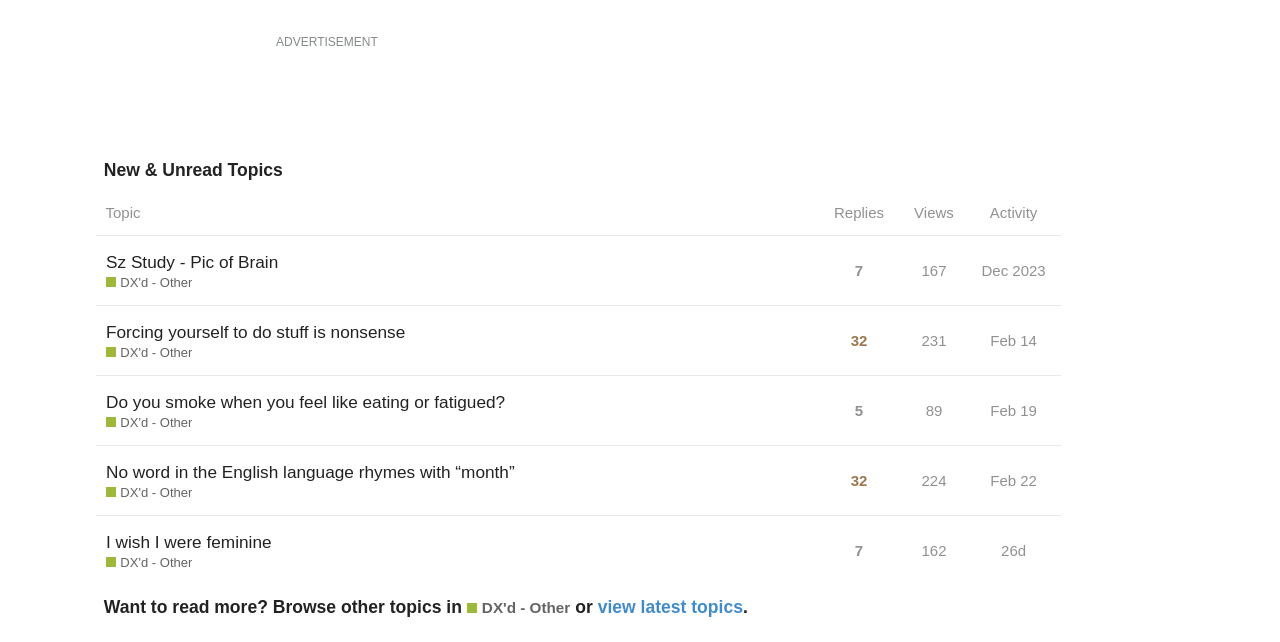Find the bounding box coordinates for the area you need to click to carry out the instruction: "View latest topics". The coordinates should be four float numbers between 0 and 1, indicated as [left, top, right, bottom].

[0.467, 0.931, 0.58, 0.962]